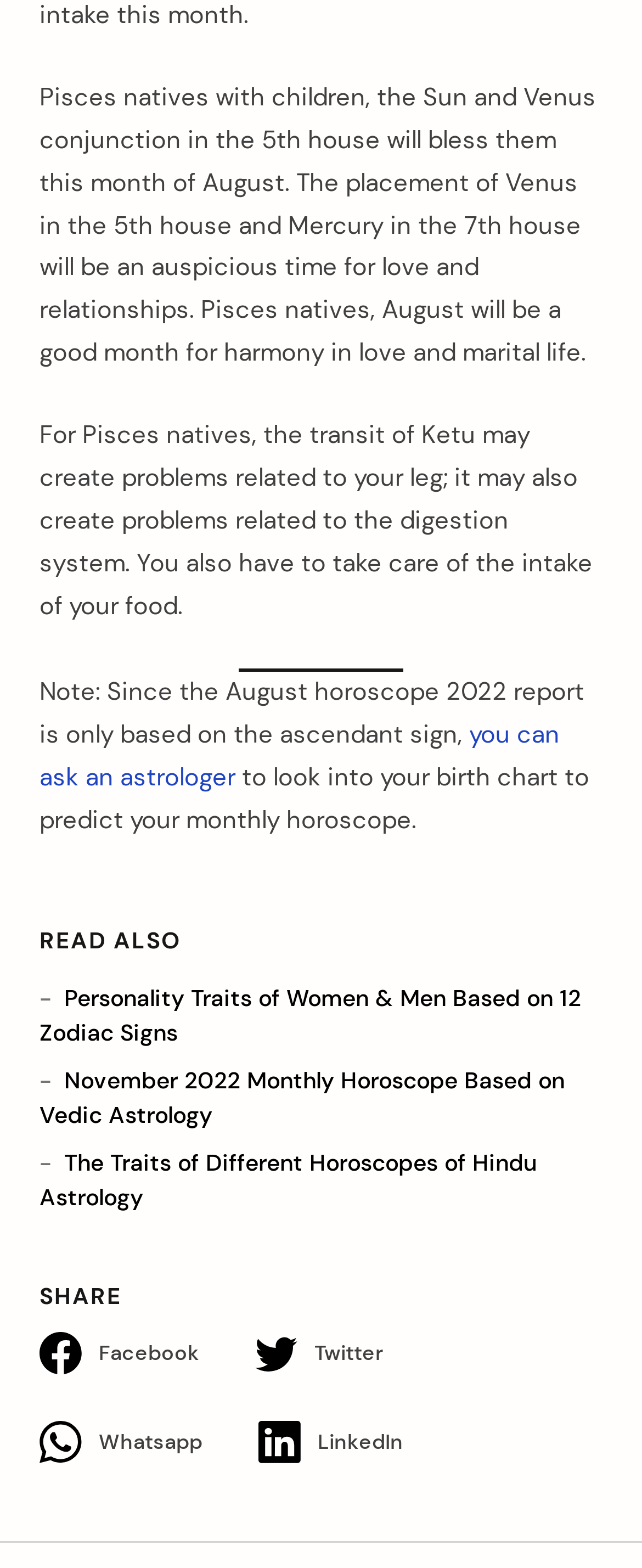Answer the question below using just one word or a short phrase: 
What is the recommended action for Pisces natives with problems related to their leg?

Take care of food intake